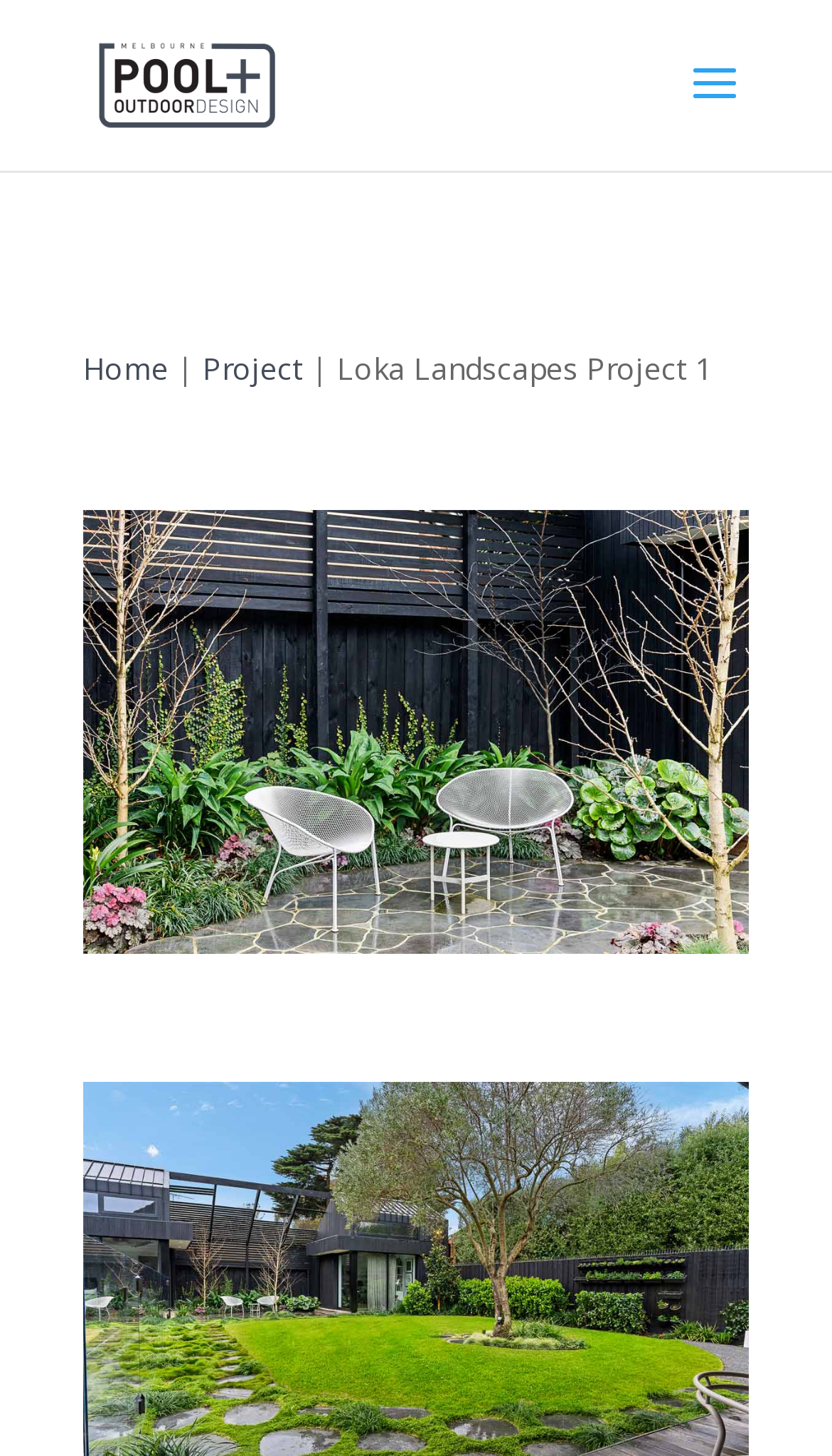What is the theme of the project?
Refer to the image and offer an in-depth and detailed answer to the question.

I inferred the theme of the project by looking at the image and link elements, which suggest a landscaping project, and also considering the meta description which mentions a 'charming garden'.